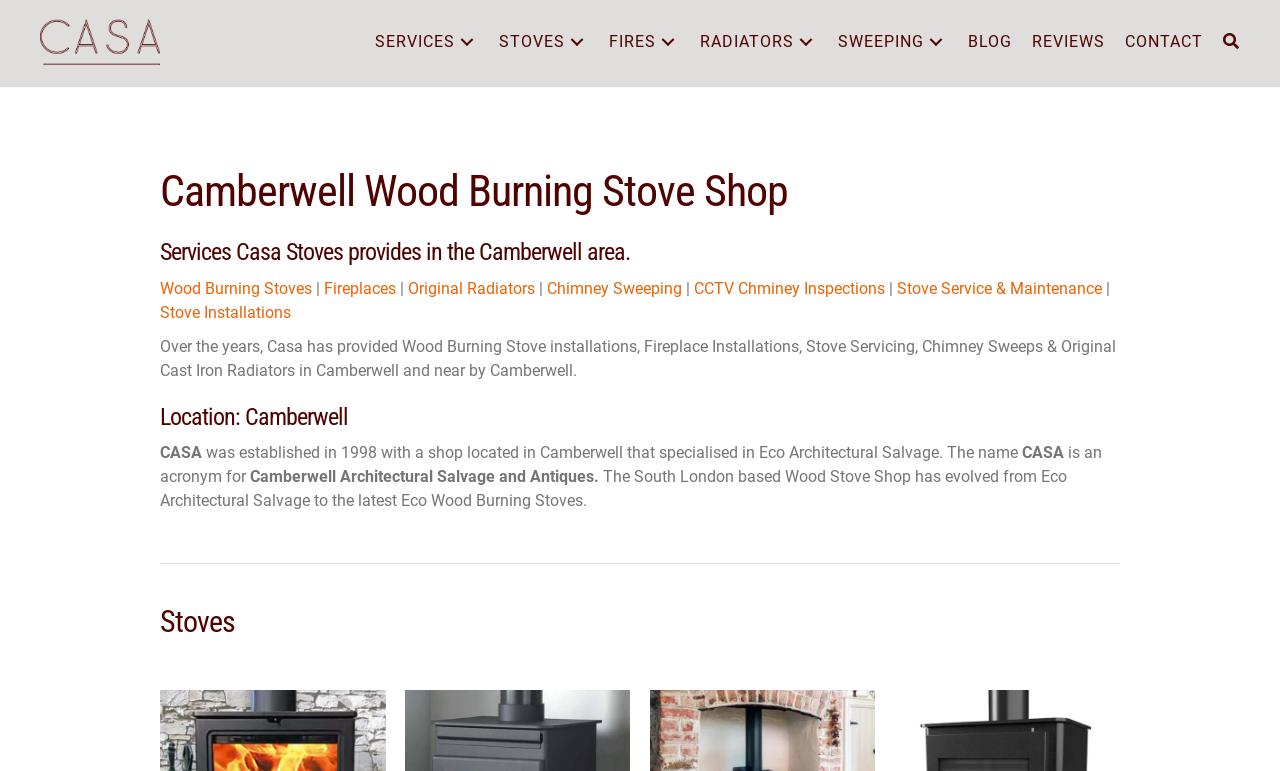Using the provided element description, identify the bounding box coordinates as (top-left x, top-left y, bottom-right x, bottom-right y). Ensure all values are between 0 and 1. Description: parent_node: SERVICES aria-label="Services: submenu"

[0.355, 0.04, 0.374, 0.069]